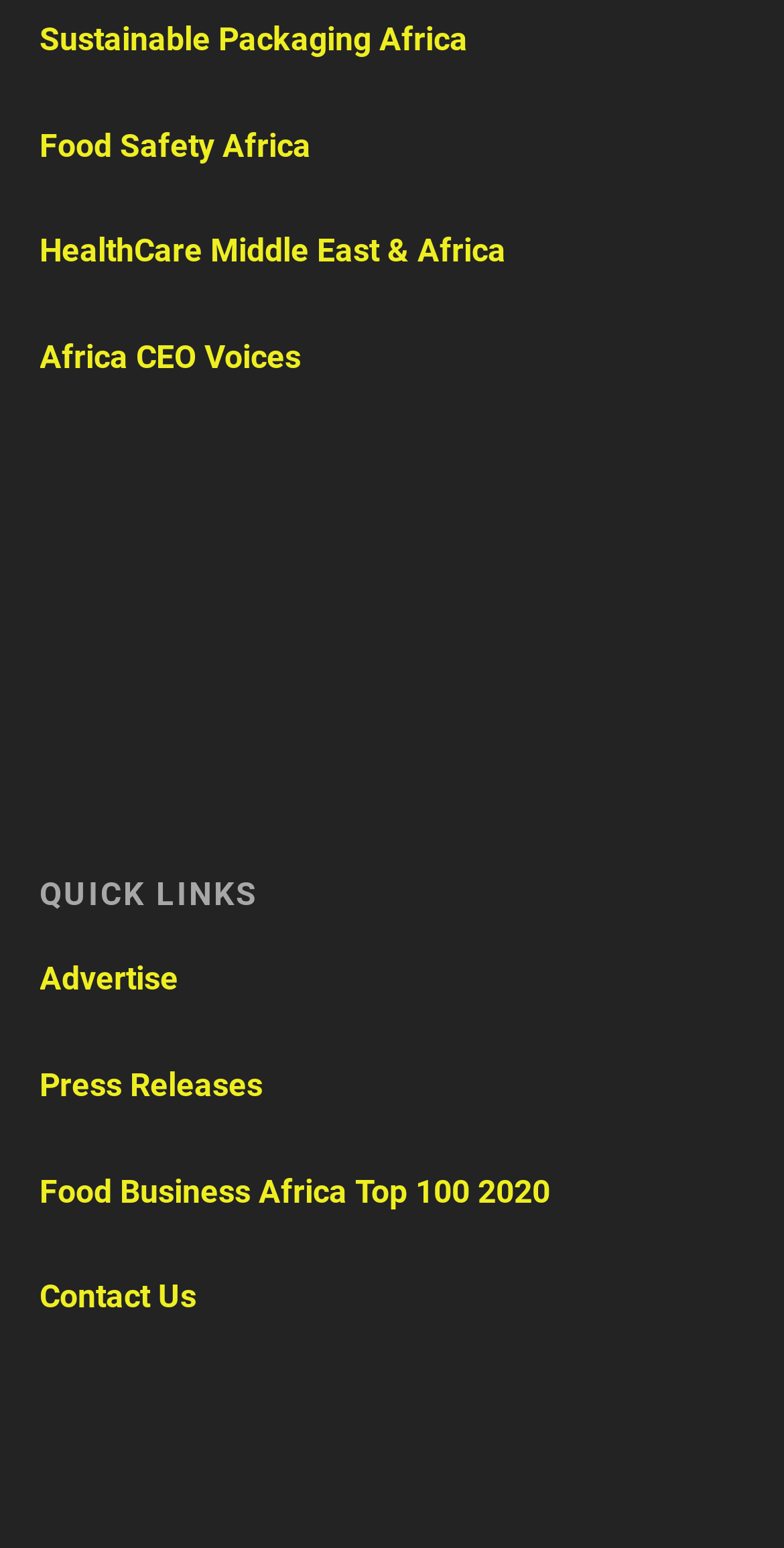What is the purpose of the link 'Food Business Africa Top 100 2020'?
By examining the image, provide a one-word or phrase answer.

To access a report or list